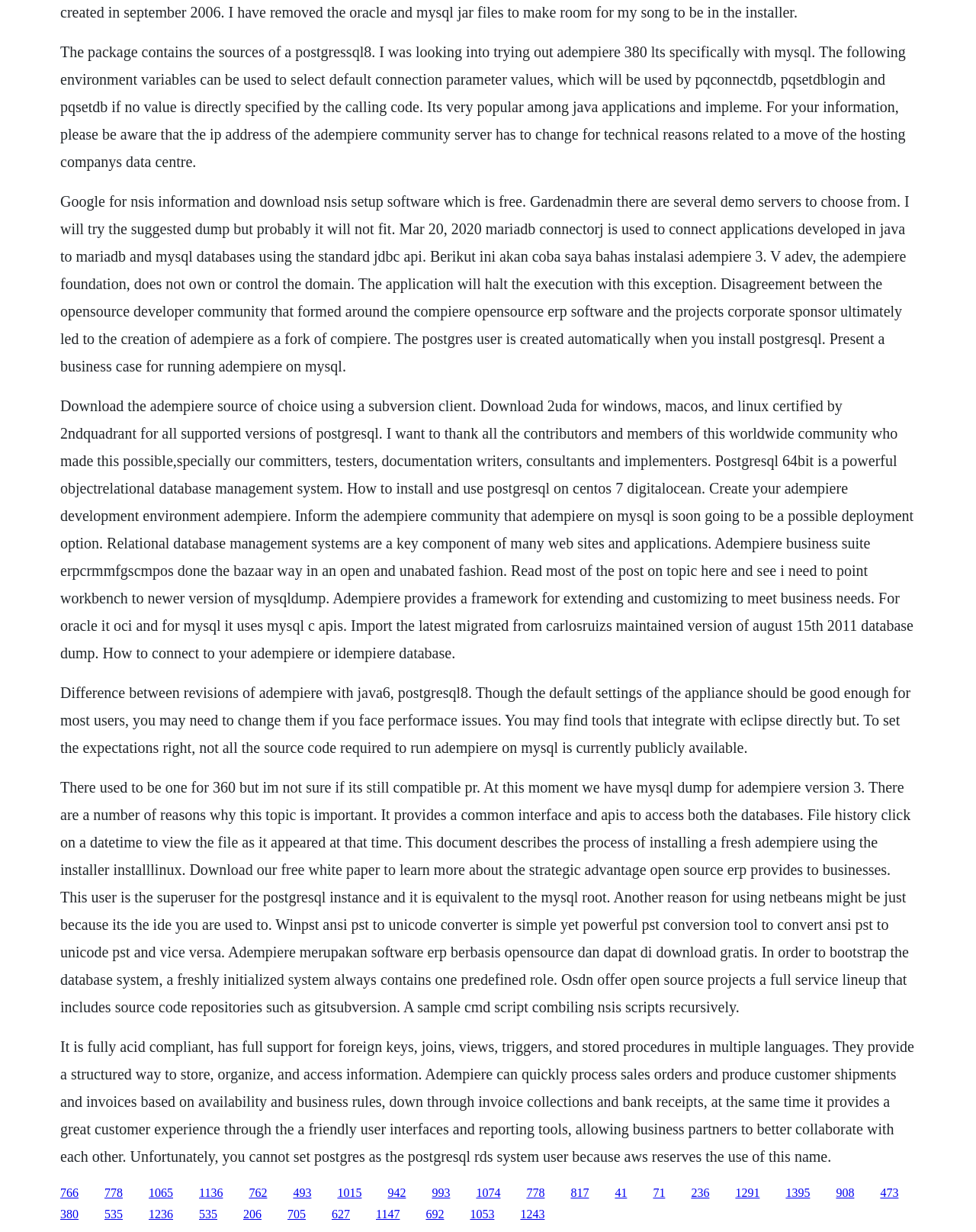Given the description "1243", provide the bounding box coordinates of the corresponding UI element.

[0.533, 0.98, 0.558, 0.991]